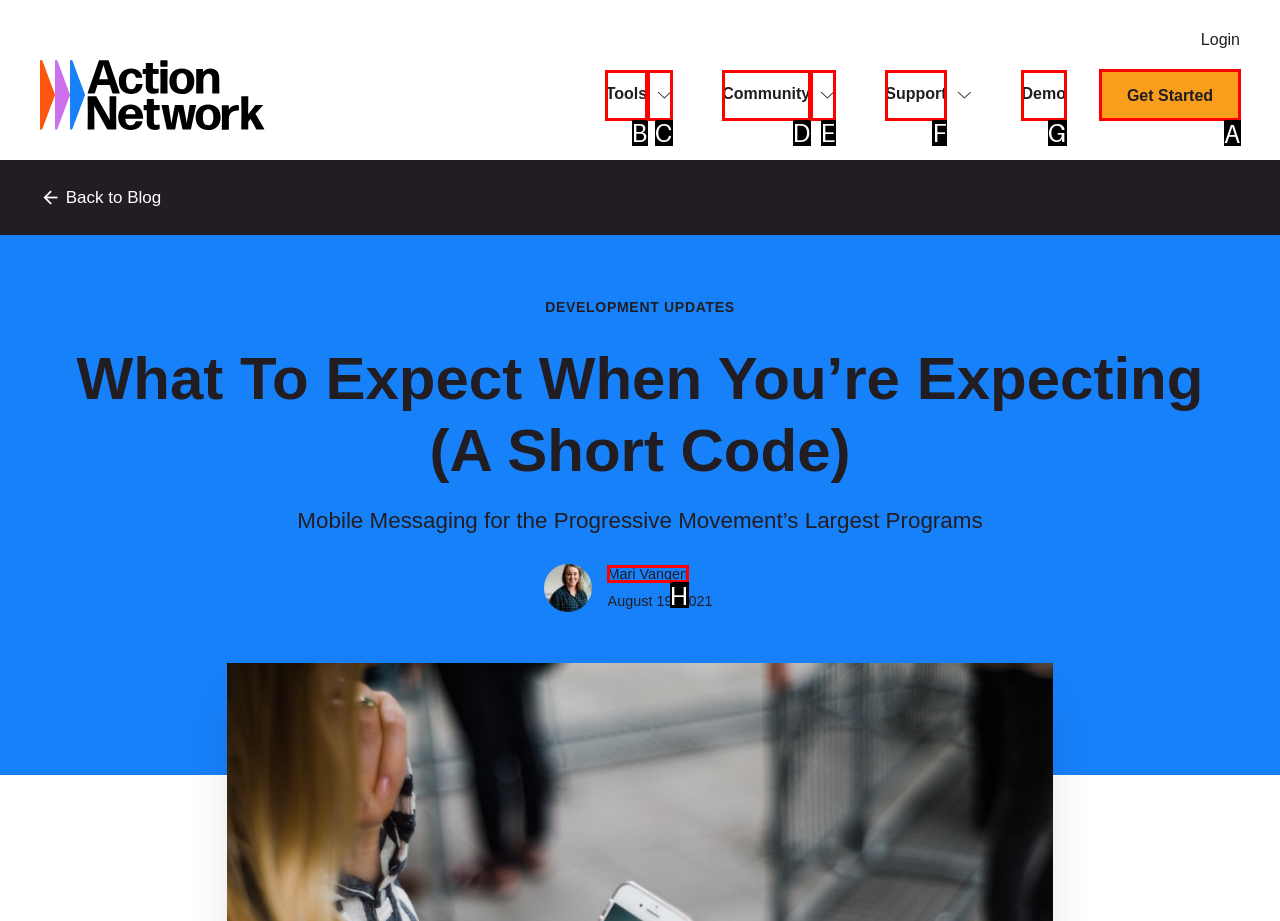Select the proper HTML element to perform the given task: Click on Get Started Answer with the corresponding letter from the provided choices.

A